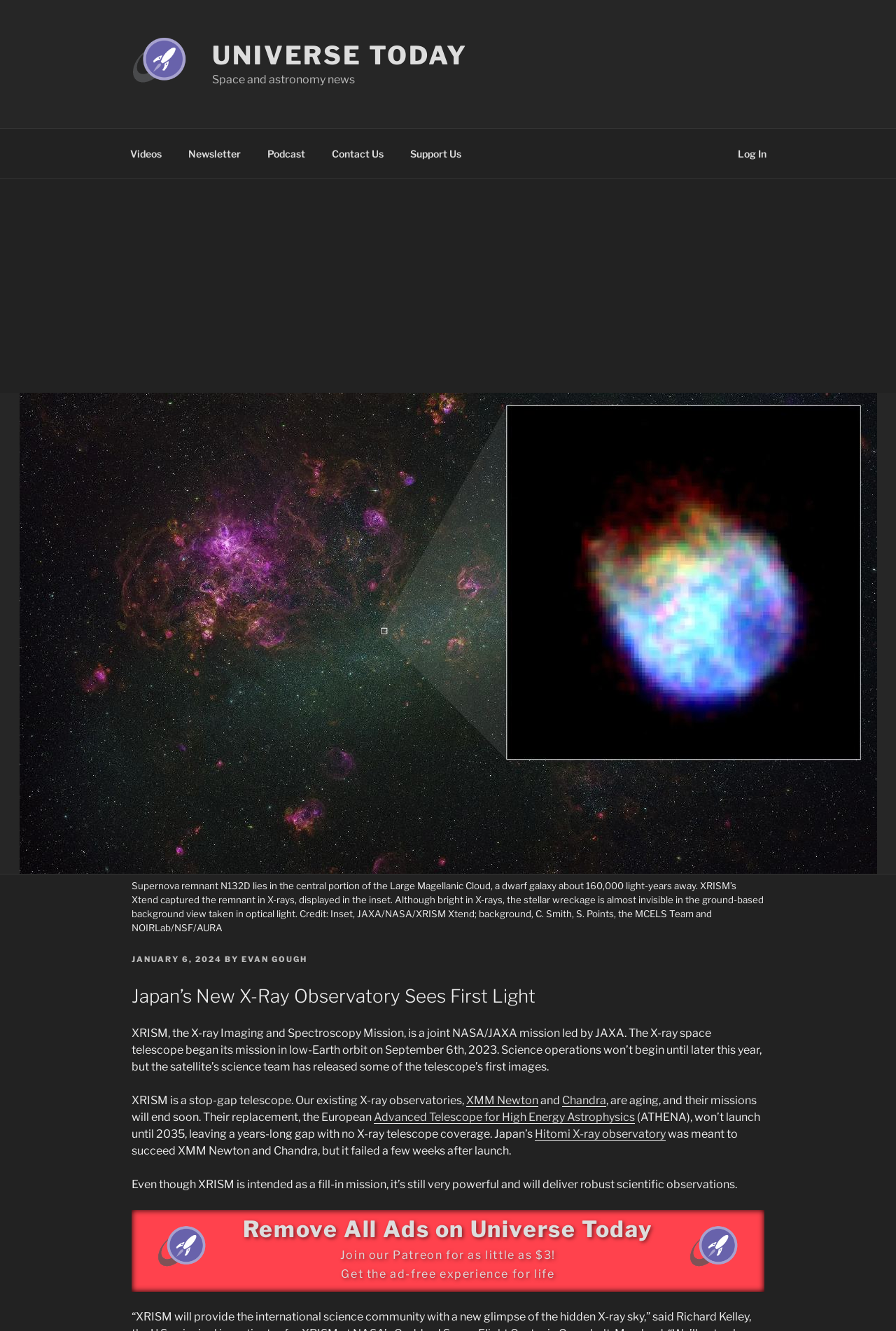Could you indicate the bounding box coordinates of the region to click in order to complete this instruction: "Read the article 'Japan’s New X-Ray Observatory Sees First Light'".

[0.147, 0.739, 0.853, 0.758]